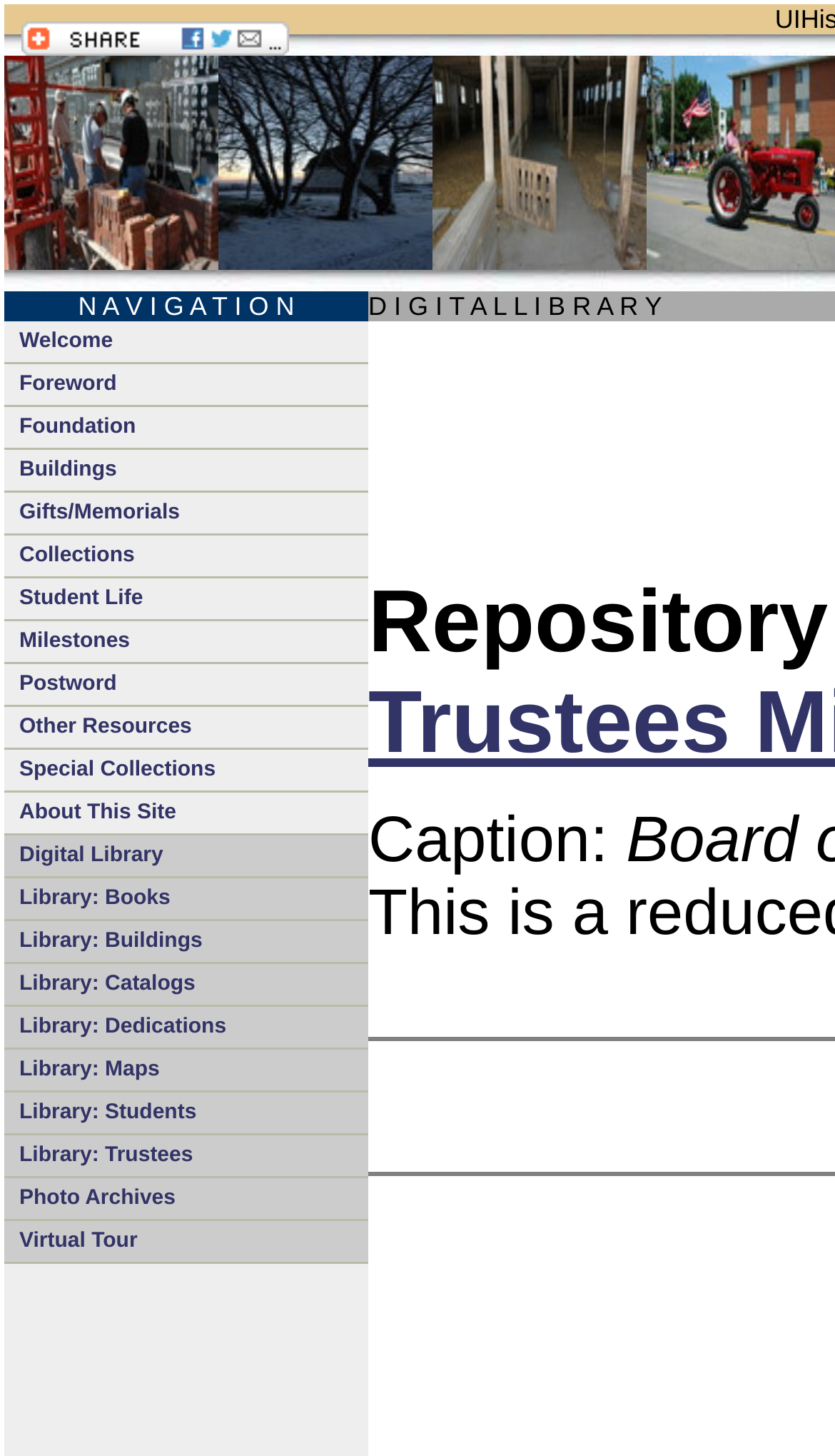Please locate the bounding box coordinates of the element that should be clicked to complete the given instruction: "Explore the Student Life section".

[0.005, 0.397, 0.441, 0.426]